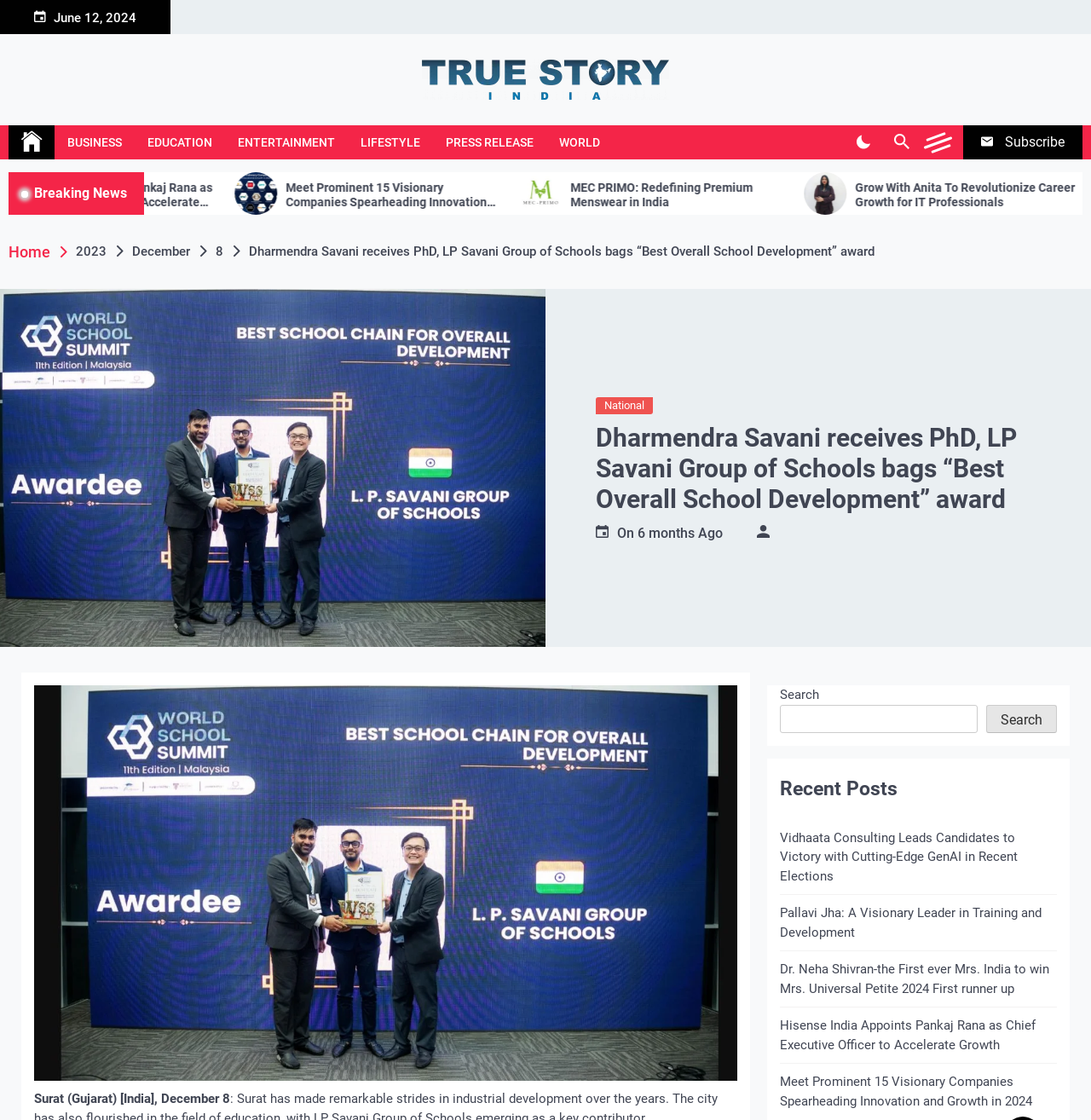Respond to the question with just a single word or phrase: 
What is the date mentioned at the top of the webpage?

June 12, 2024